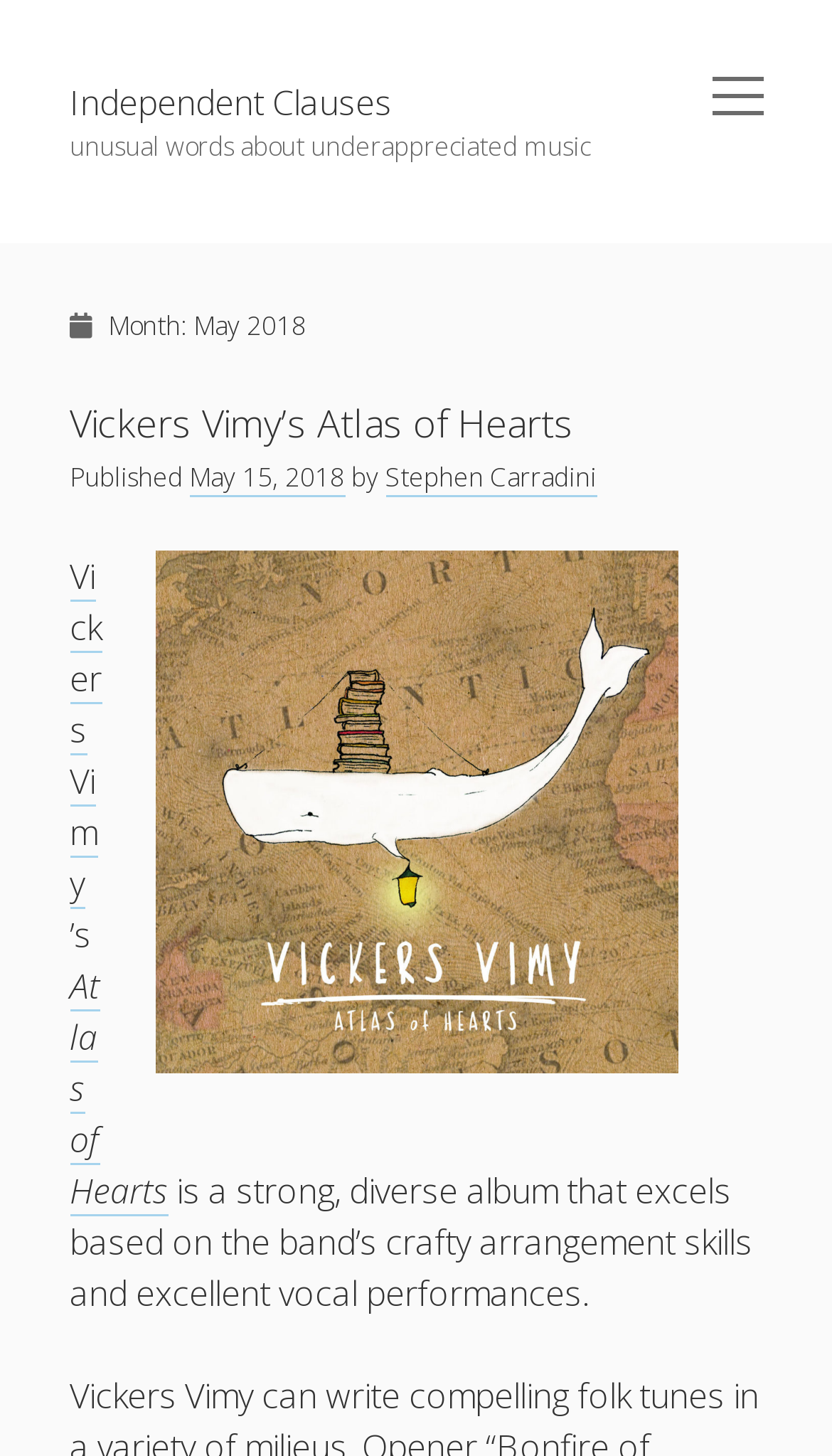Identify the bounding box coordinates for the element you need to click to achieve the following task: "open menu". Provide the bounding box coordinates as four float numbers between 0 and 1, in the form [left, top, right, bottom].

[0.855, 0.053, 0.917, 0.084]